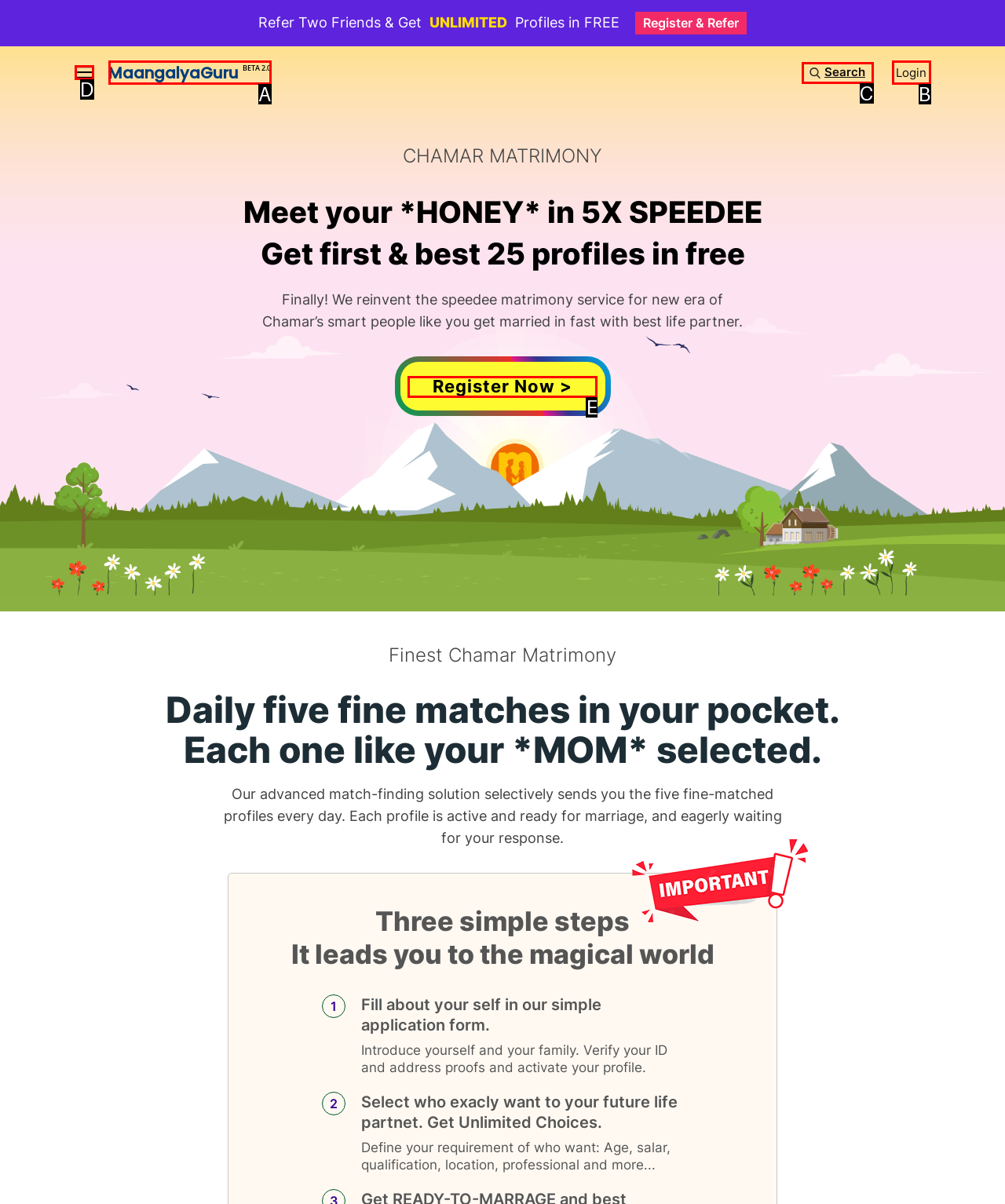Identify the HTML element that matches the description: parent_node: MaangalyaGuru
Respond with the letter of the correct option.

D